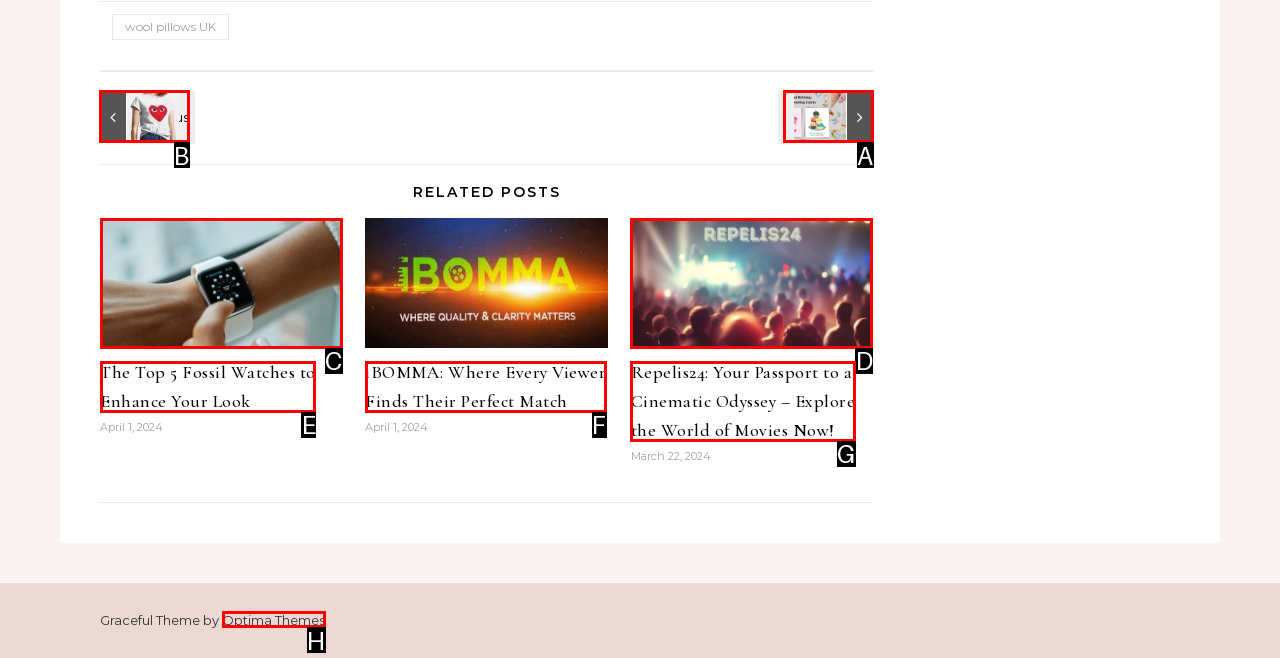Choose the HTML element to click for this instruction: Click on Comme Des Garçons link Answer with the letter of the correct choice from the given options.

B